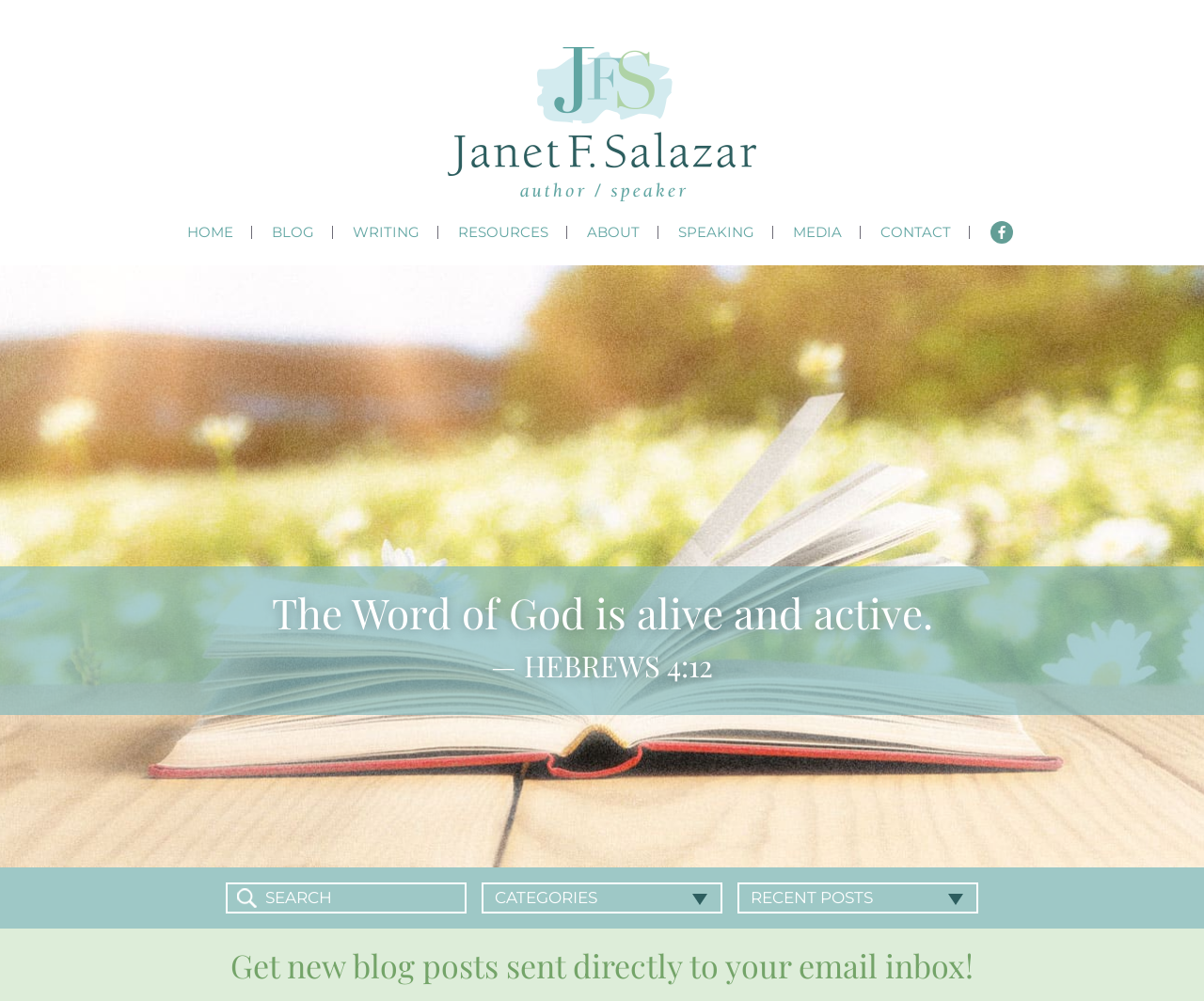Can you extract the headline from the webpage for me?

Can God Really Save Me?